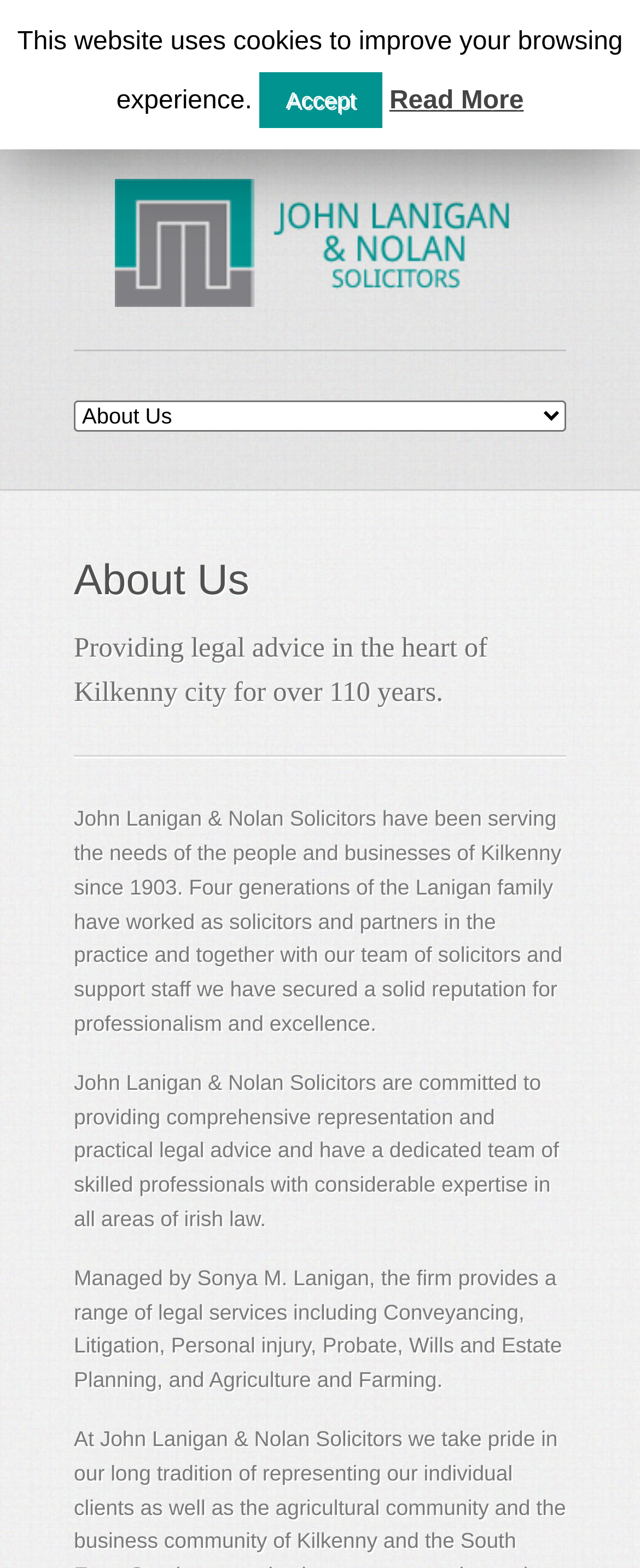Using the information from the screenshot, answer the following question thoroughly:
How many generations of the Lanigan family have worked as solicitors?

I found this information in the static text element with the content 'Four generations of the Lanigan family have worked as solicitors and partners in the practice...' which indicates that four generations of the Lanigan family have been involved in the solicitors' practice.